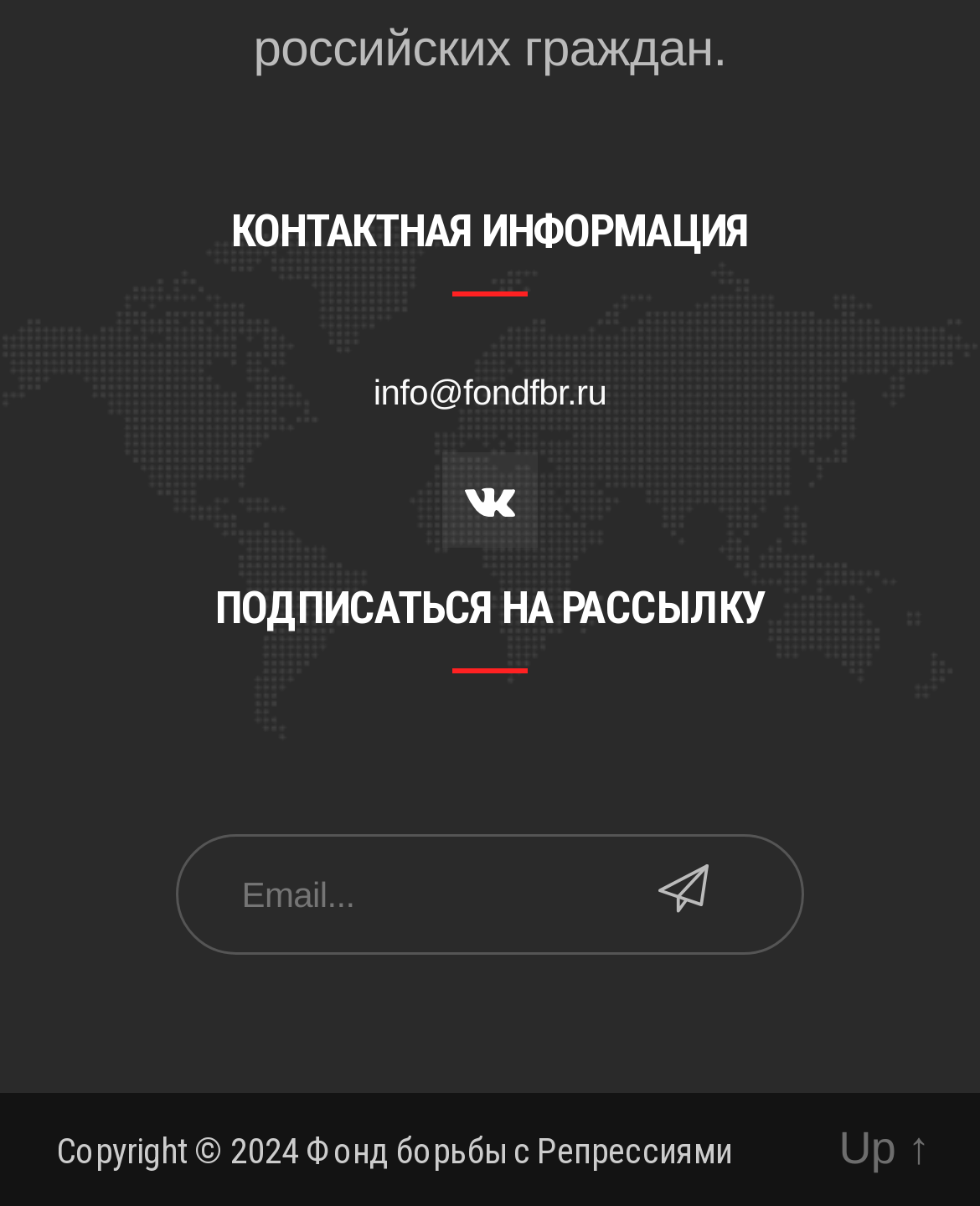Give a one-word or short phrase answer to the question: 
What is the copyright year?

2024